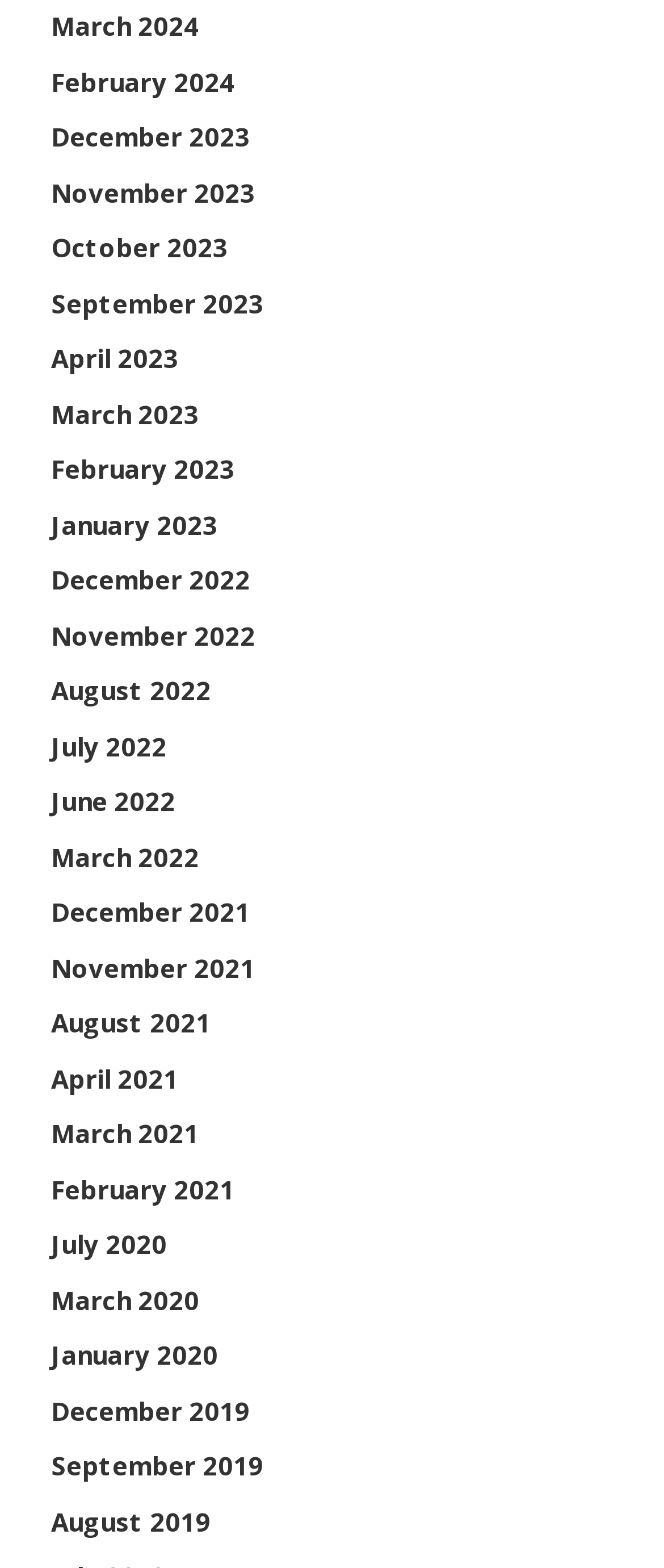Please identify the bounding box coordinates of the region to click in order to complete the given instruction: "go to February 2023". The coordinates should be four float numbers between 0 and 1, i.e., [left, top, right, bottom].

[0.077, 0.288, 0.354, 0.31]